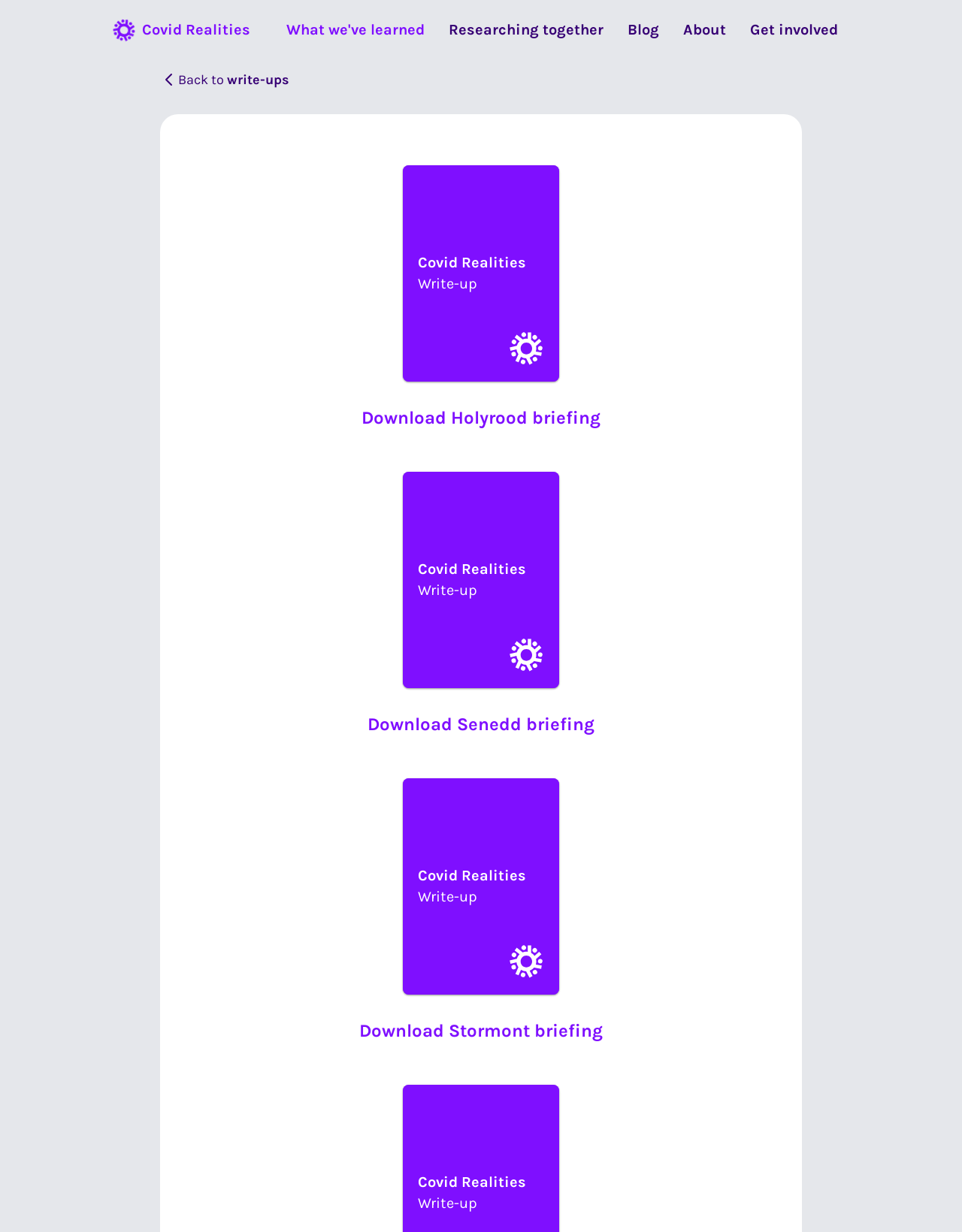Identify the bounding box coordinates of the section that should be clicked to achieve the task described: "Click on Covid Realities link".

[0.116, 0.007, 0.26, 0.046]